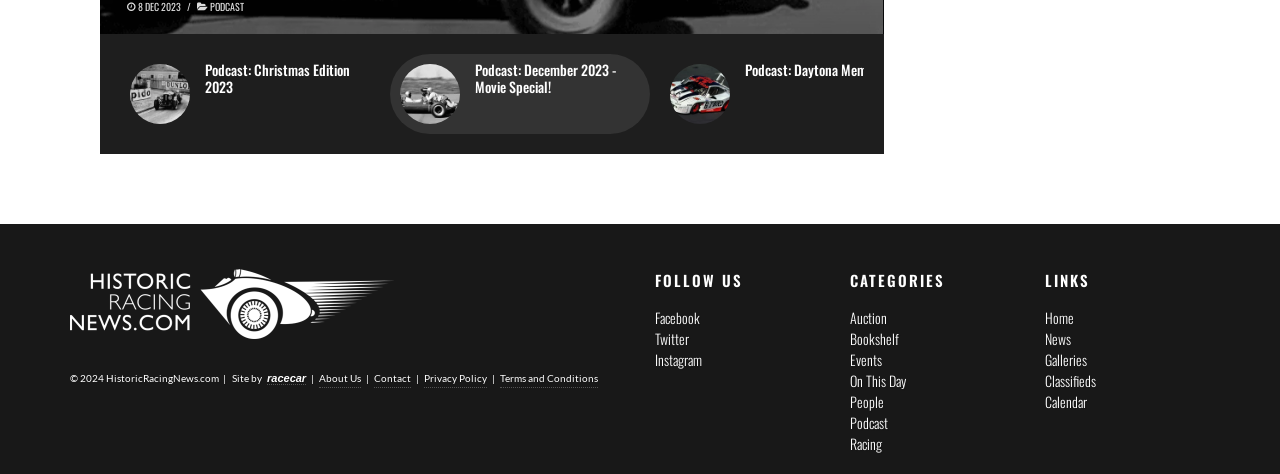What categories are available on the website?
Based on the image content, provide your answer in one word or a short phrase.

Auction, Bookshelf, Events, On This Day, People, Podcast, Racing